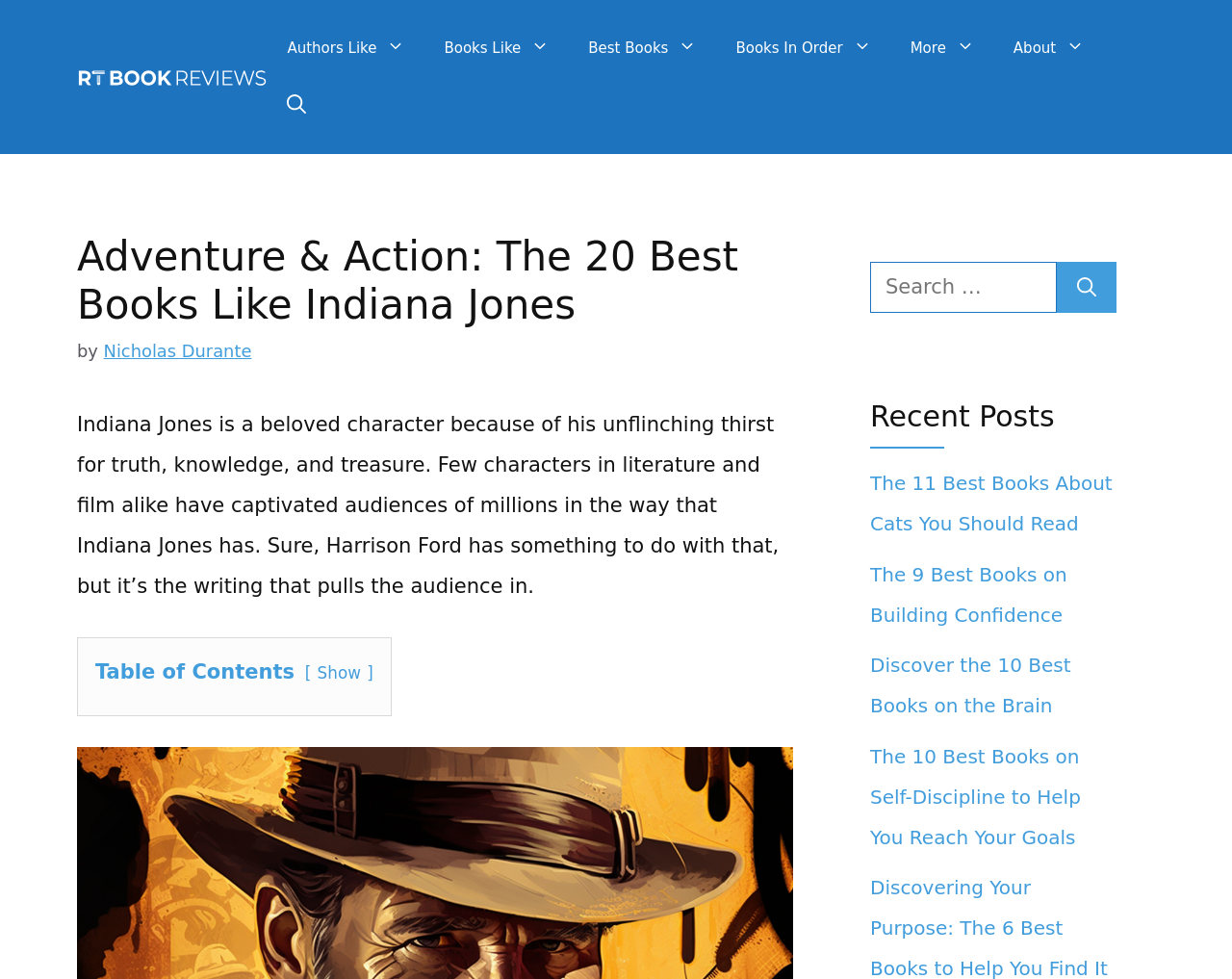Provide the bounding box coordinates, formatted as (top-left x, top-left y, bottom-right x, bottom-right y), with all values being floating point numbers between 0 and 1. Identify the bounding box of the UI element that matches the description: About People's Daily

None